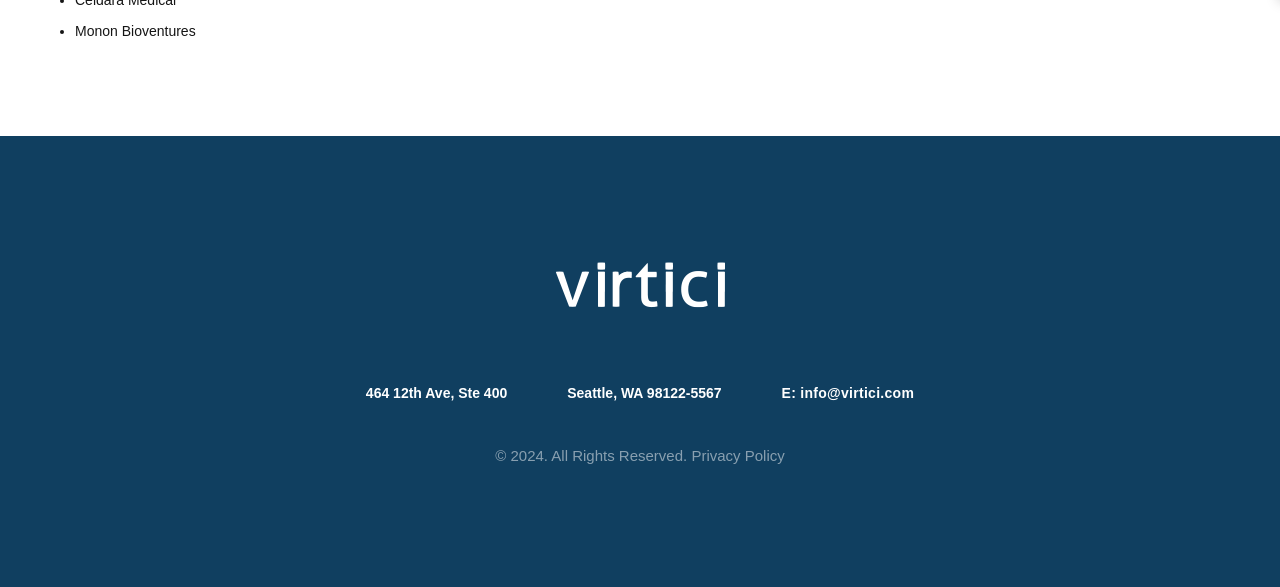Observe the image and answer the following question in detail: What is the name of the policy link at the bottom of the webpage?

The name of the policy link can be found in the link element at the bottom of the webpage, which provides a link to the 'Privacy Policy'.